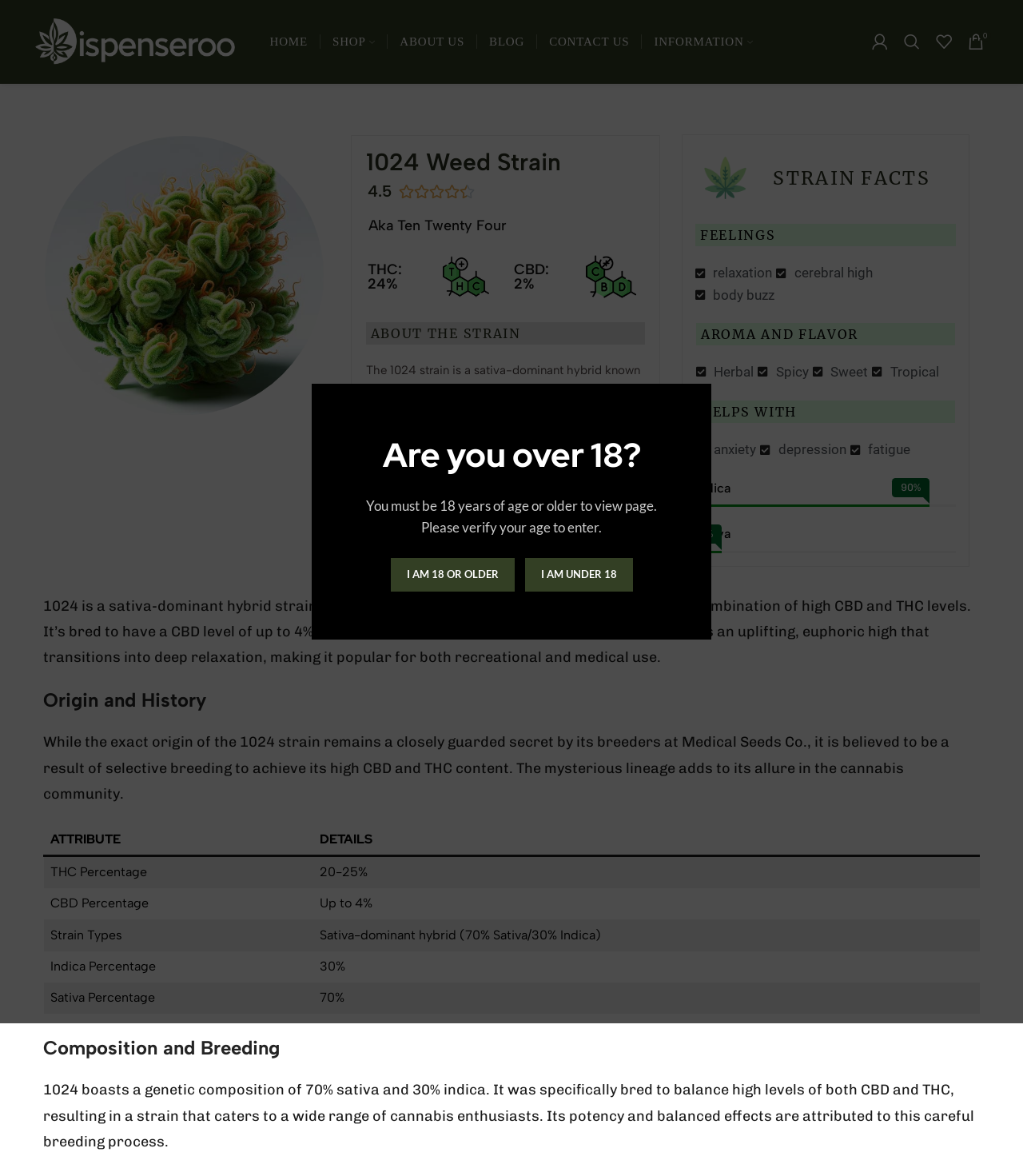Locate the bounding box coordinates of the clickable area needed to fulfill the instruction: "Go to home page".

[0.264, 0.022, 0.301, 0.049]